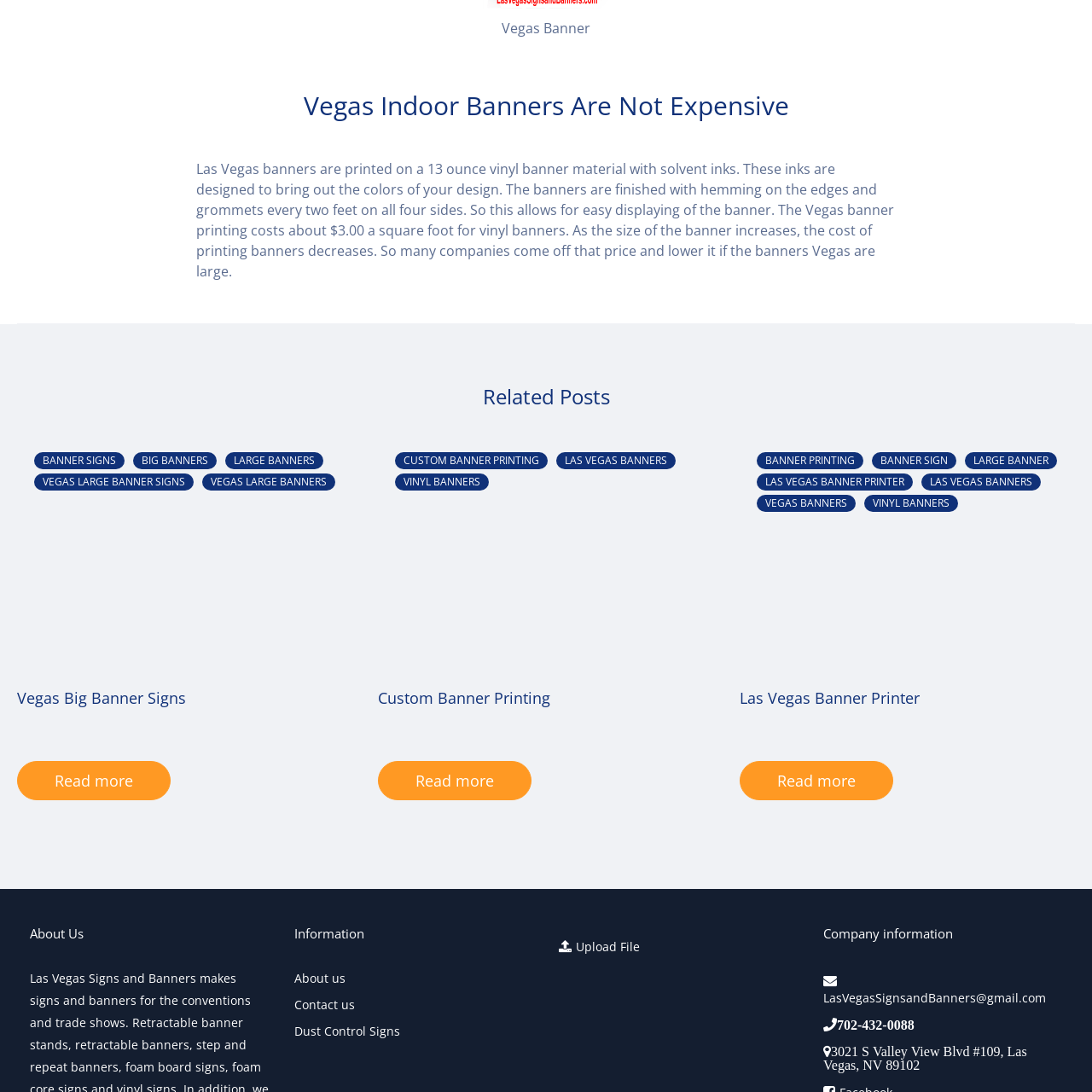Look at the image segment within the red box, What makes the signs ideal for indoor and outdoor use? Give a brief response in one word or phrase.

Lightweight yet sturdy material